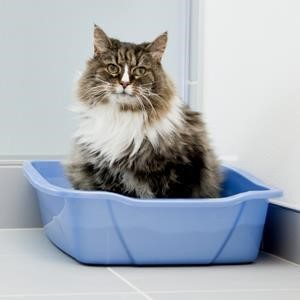Why is a well-maintained litter box important?
Give a detailed explanation using the information visible in the image.

According to the caption, a well-maintained and appropriately placed litter box can significantly affect a cat's behavior and overall well-being, implying that it is crucial for the cat's health and happiness.